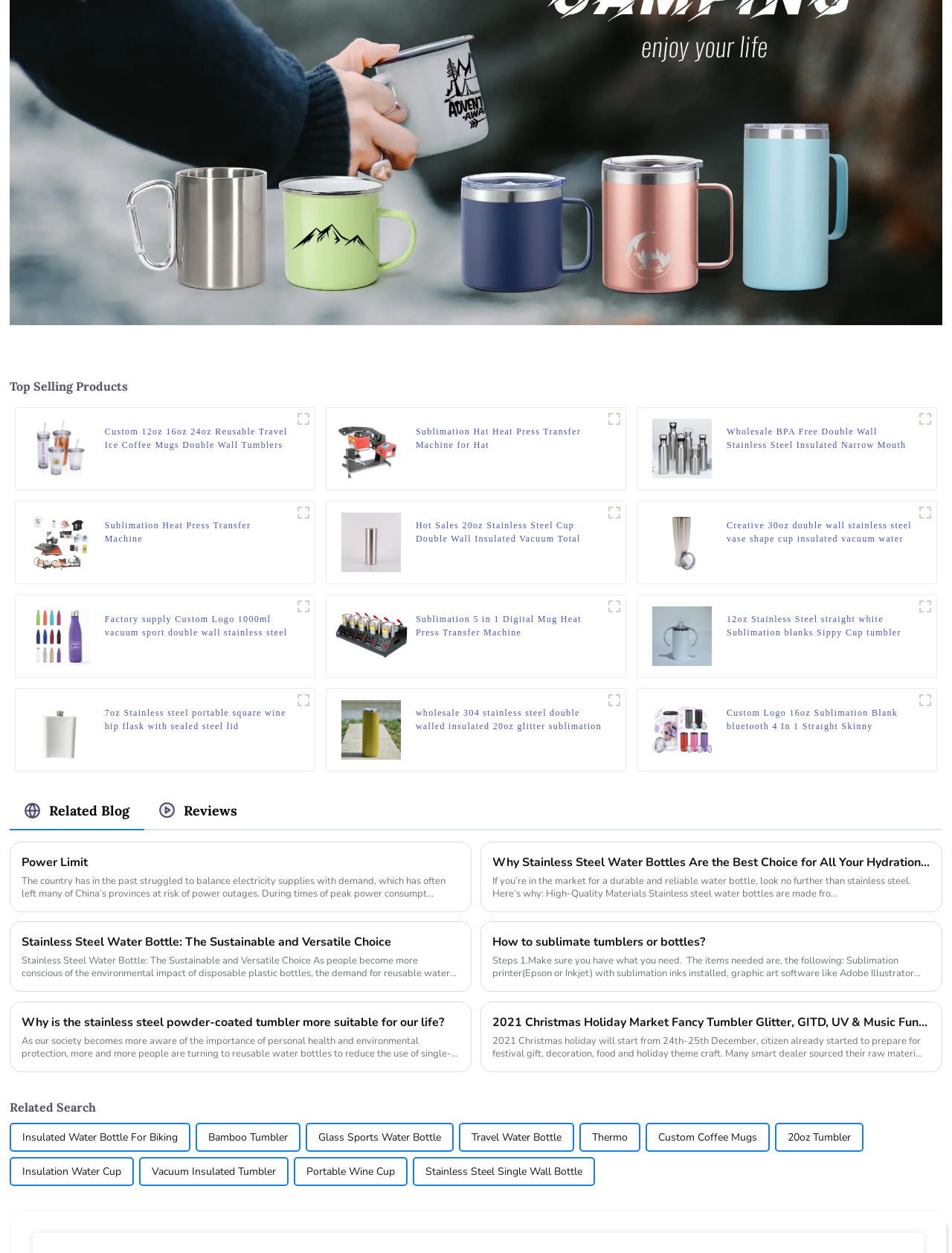Please identify the bounding box coordinates of the element I should click to complete this instruction: 'View the 'Sublimation Hat Heat Press Transfer Machine for Hat' product'. The coordinates should be given as four float numbers between 0 and 1, like this: [left, top, right, bottom].

[0.437, 0.339, 0.634, 0.361]